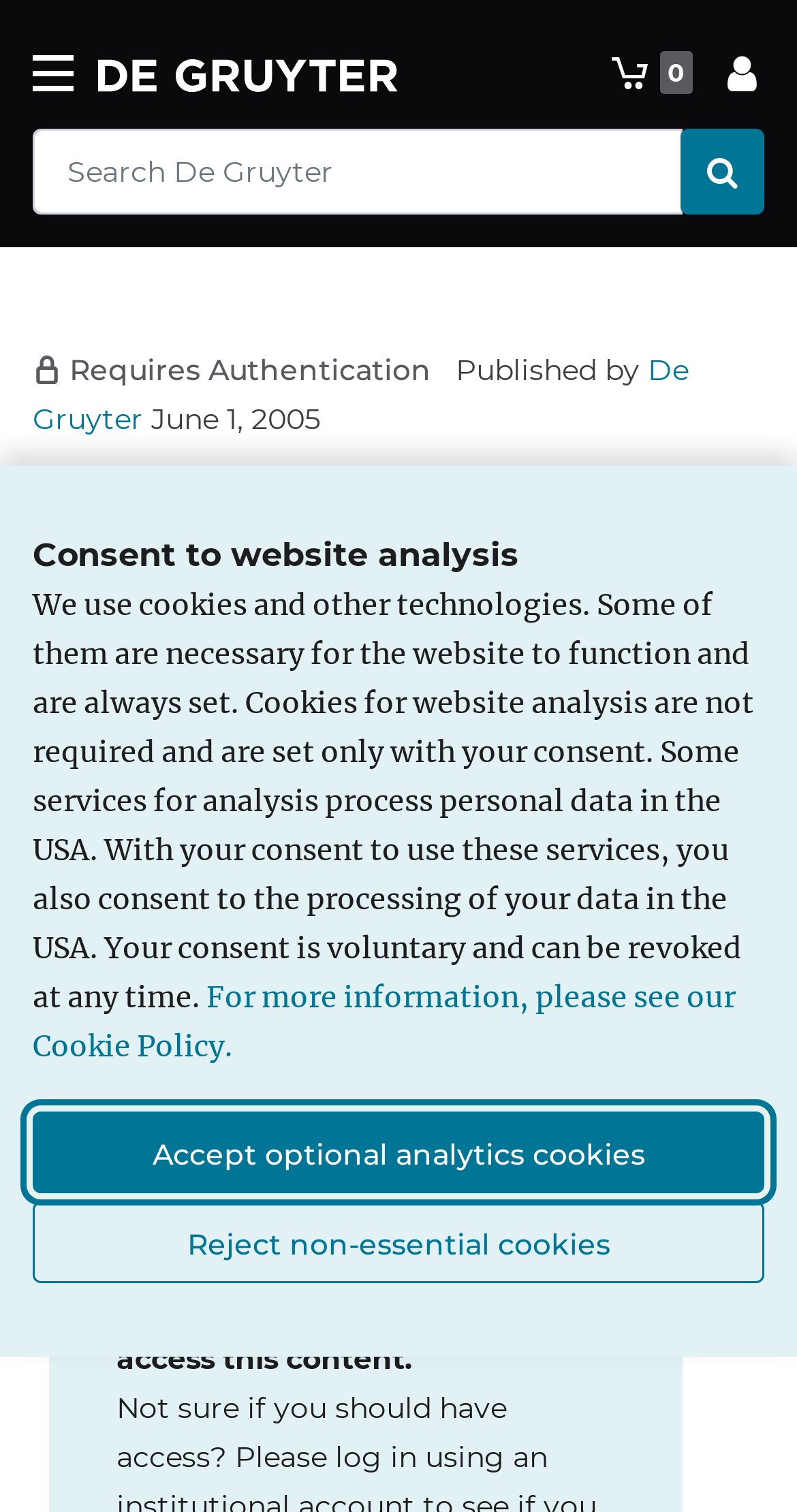Write an extensive caption that covers every aspect of the webpage.

This webpage appears to be an article page from a scientific journal, specifically the Journal of Perinatal Medicine. At the top of the page, there is a navigation bar with a De Gruyter logo on the left, a search box in the middle, and a toggle navigation button on the right. Below the navigation bar, there is a heading that reads "Perinatal problems in developing countries: lessons learned and future challenges".

On the left side of the page, there is a section that displays information about the article, including the authors' names, Asim Kurjak and Ivanka Bekavac, and a link to the journal. There is also a link to purchase the article and a button to cite the article.

In the main content area, there is a brief summary of the article, which mentions that approximately 600,000 women die of pregnancy-related causes every year, with 98% of these deaths occurring in developing countries. Complications of pregnancy and childbirth are the leading cause of death.

On the right side of the page, there is a section that displays information about the article's citations, including a link to 13 total citations on Dimensions. There are also buttons to share the article and to access additional content, but these require authentication.

At the bottom of the page, there is a notice about cookies and website analysis, with options to accept or reject non-essential cookies.